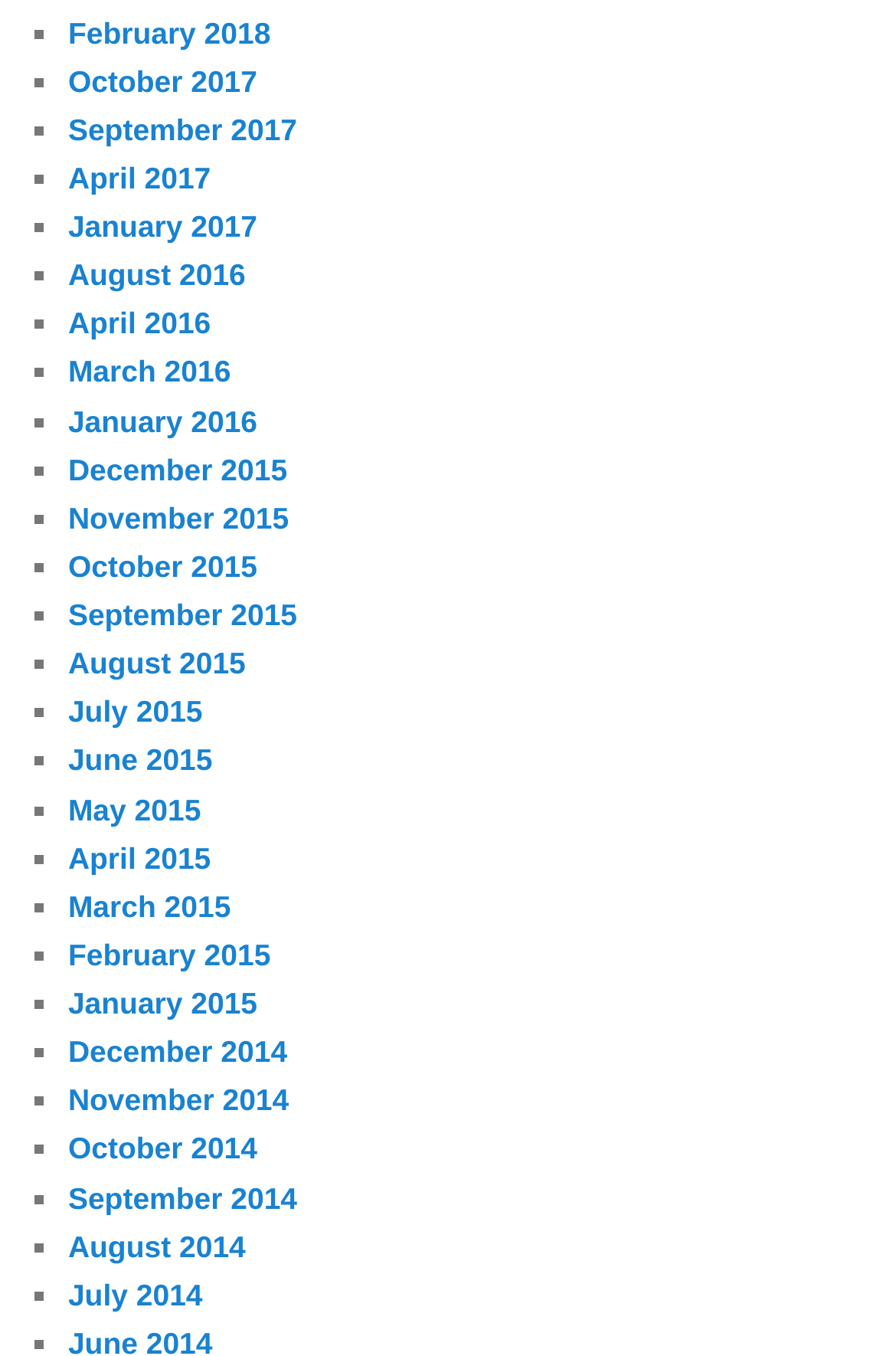What is the longest link text on this webpage?
Give a single word or phrase as your answer by examining the image.

September 2017